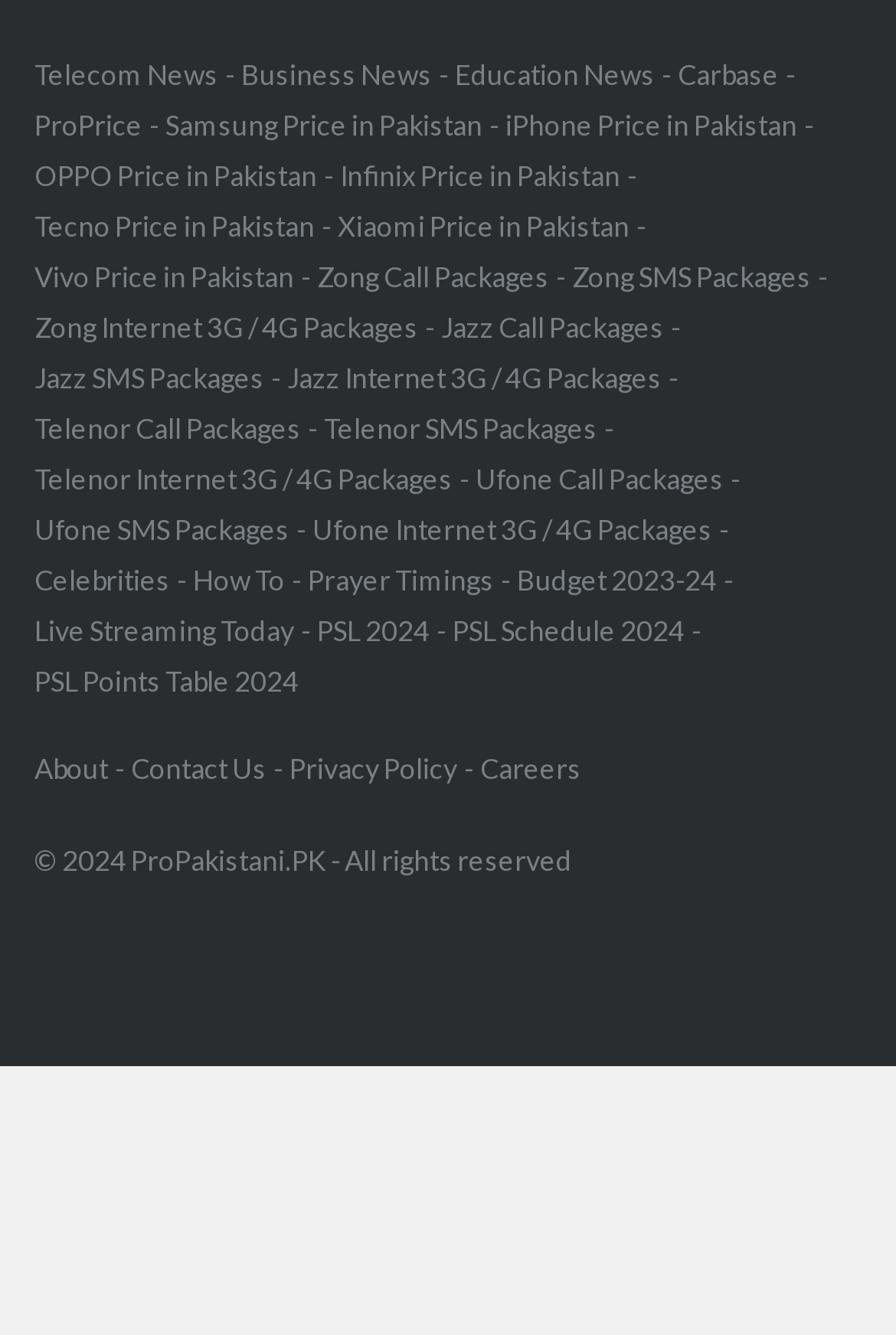Please provide a one-word or phrase answer to the question: 
What are the types of packages offered by Zong?

Call, SMS, Internet